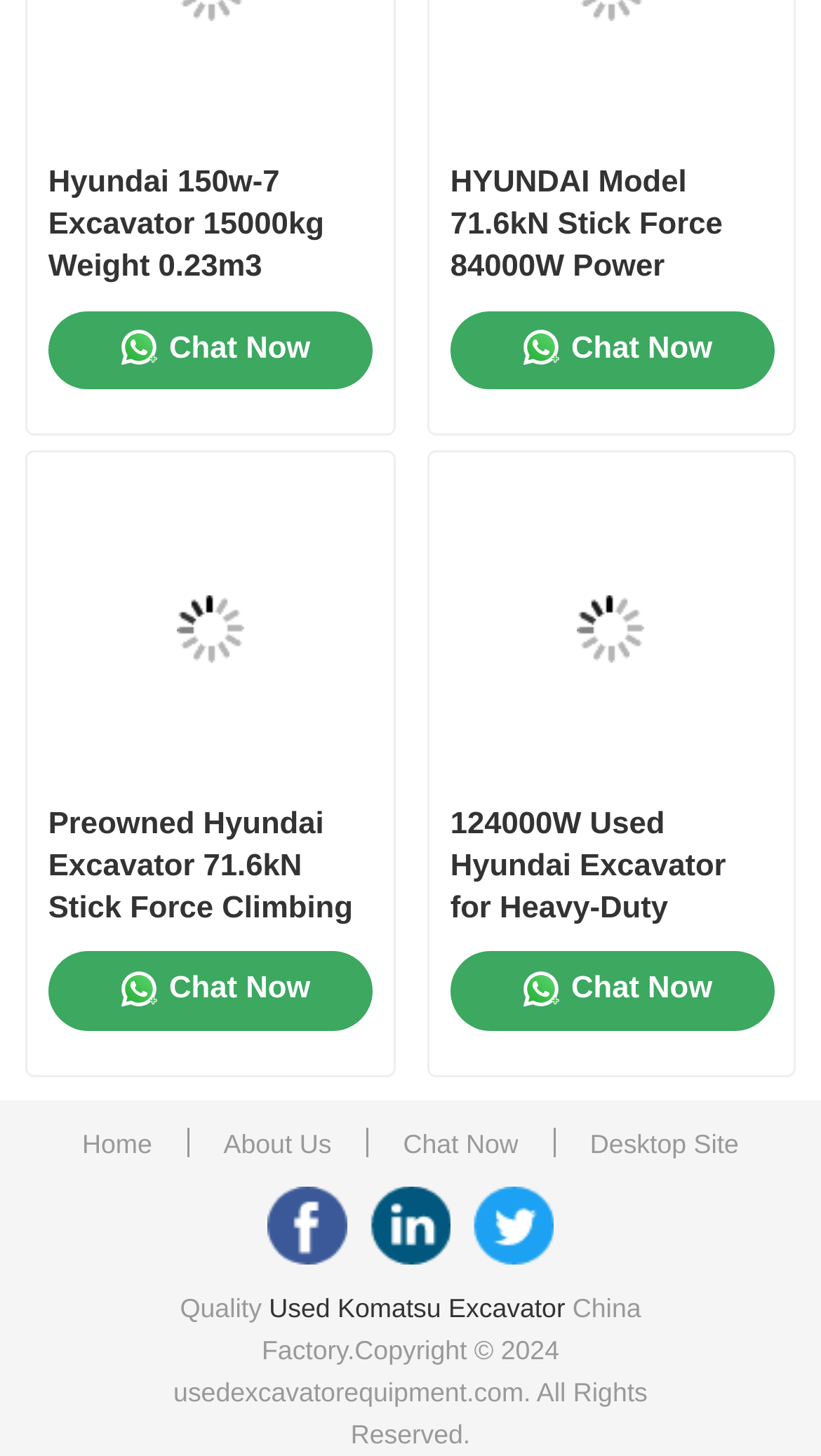Answer the question in a single word or phrase:
How many links are there in the top navigation menu?

7